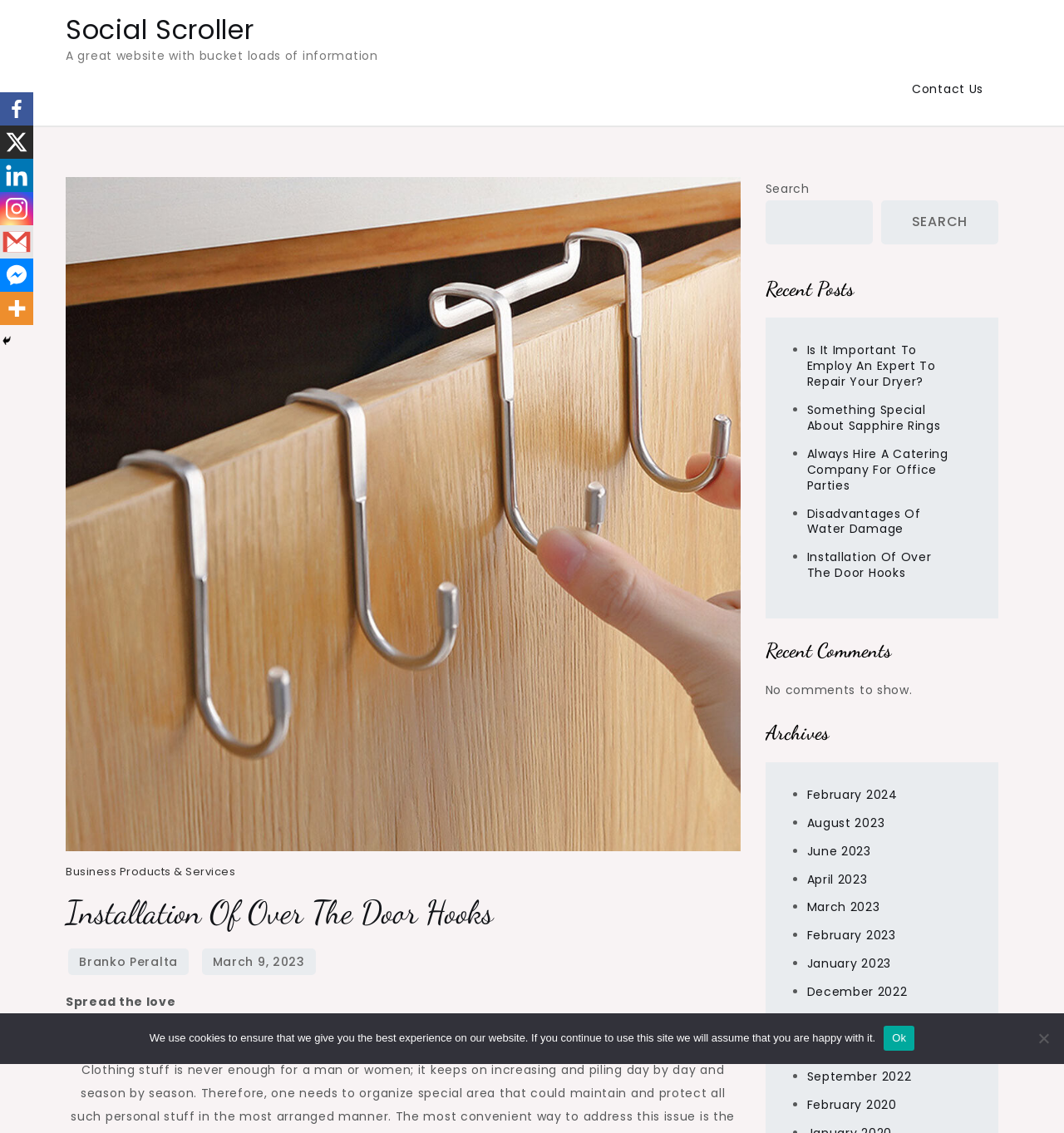Specify the bounding box coordinates of the area to click in order to execute this command: 'Contact us'. The coordinates should consist of four float numbers ranging from 0 to 1, and should be formatted as [left, top, right, bottom].

[0.843, 0.057, 0.938, 0.099]